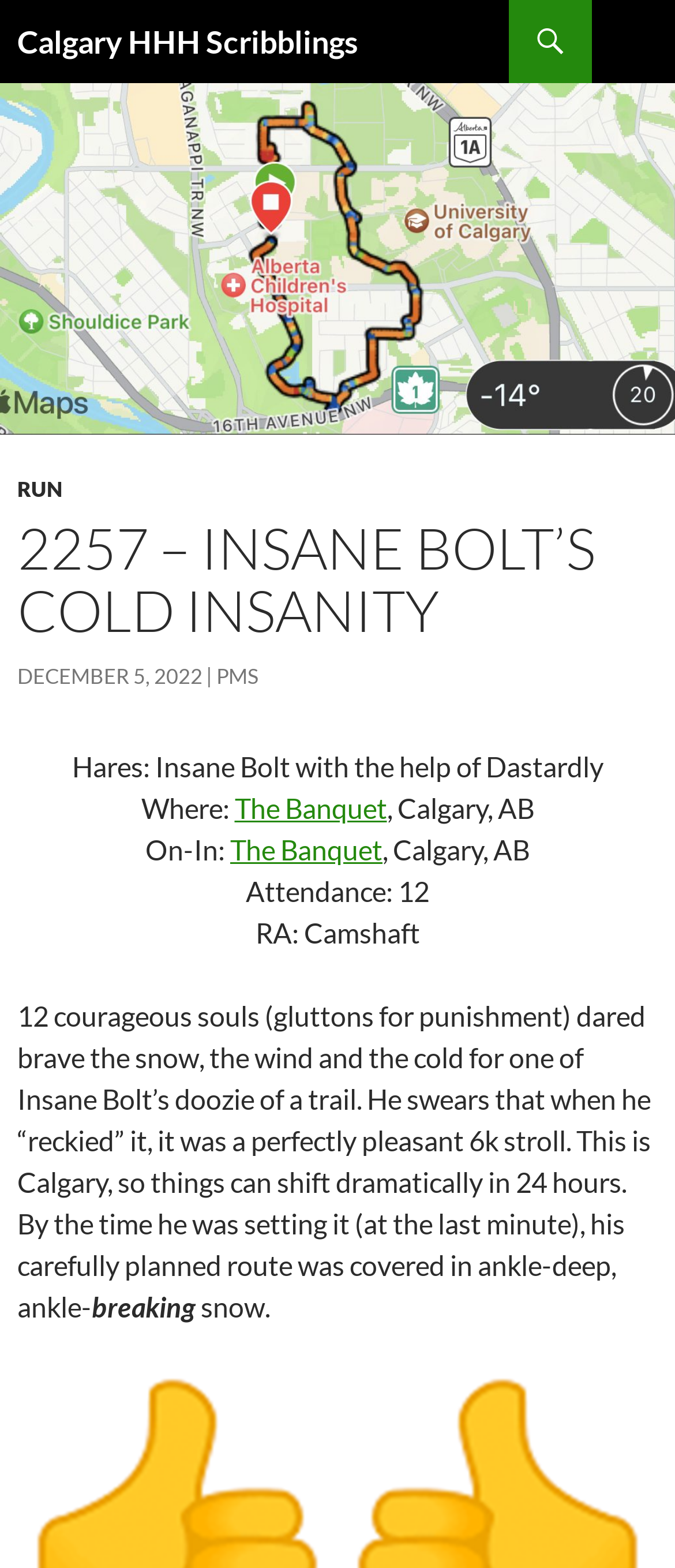Who was the RA of the event? Based on the screenshot, please respond with a single word or phrase.

Camshaft